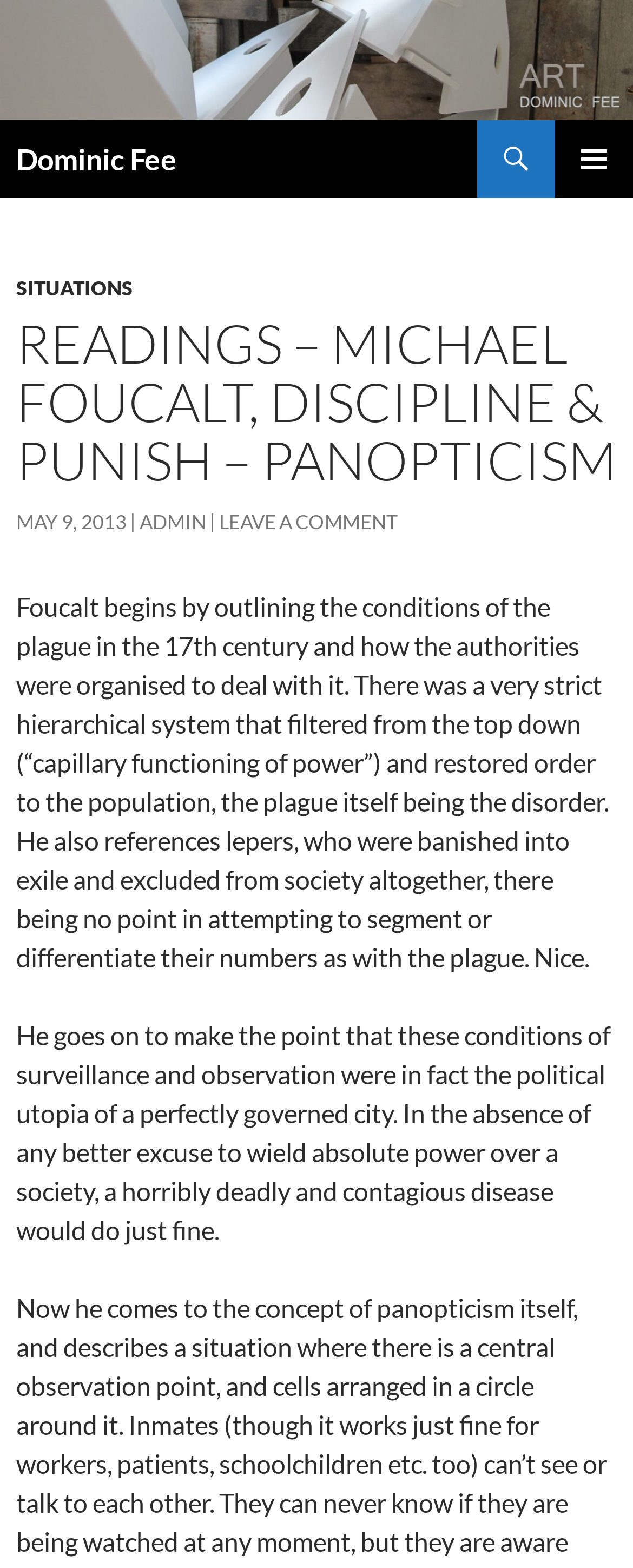Please determine the bounding box of the UI element that matches this description: Home. The coordinates should be given as (top-left x, top-left y, bottom-right x, bottom-right y), with all values between 0 and 1.

None